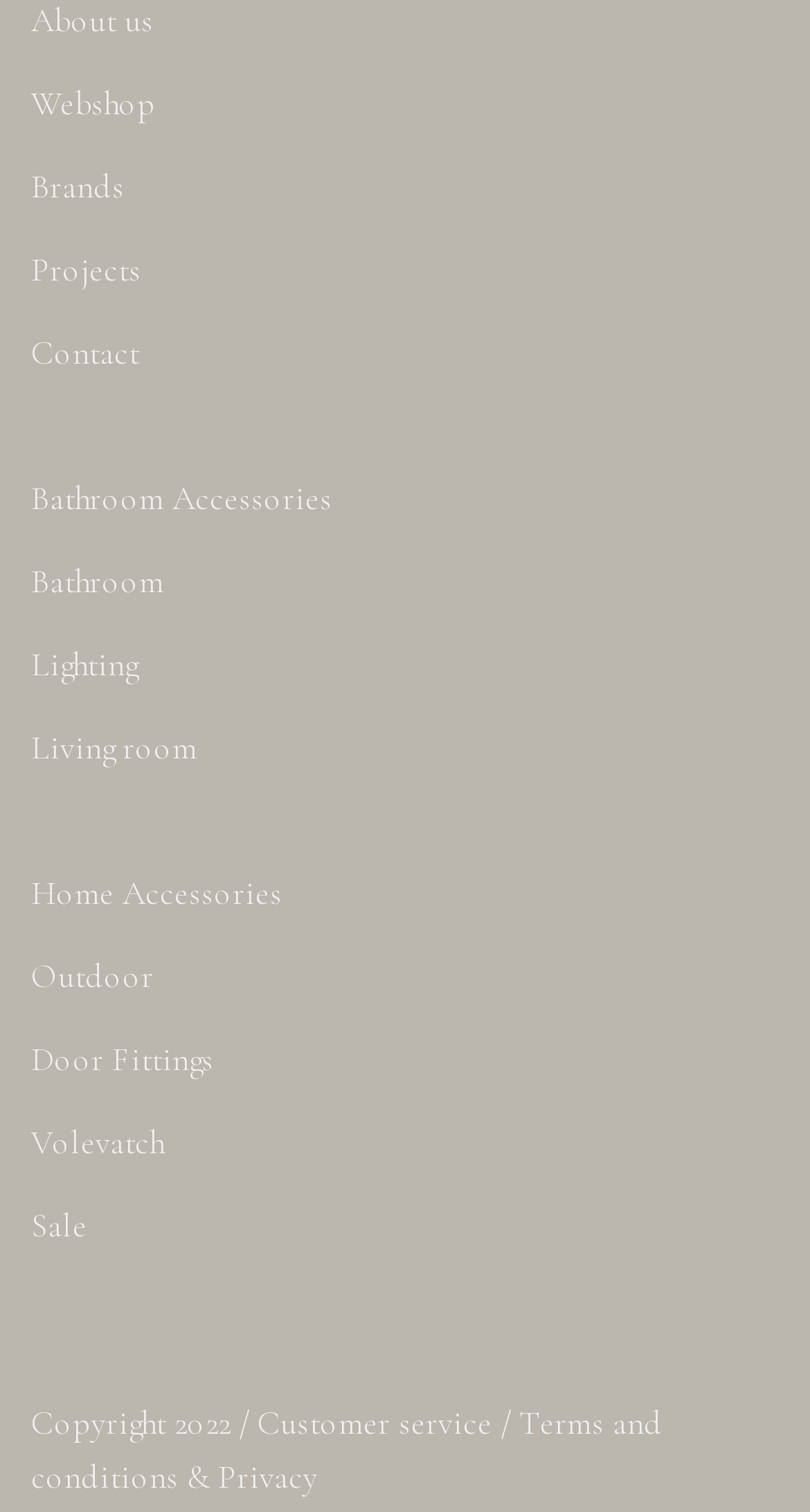Could you provide the bounding box coordinates for the portion of the screen to click to complete this instruction: "view Bathroom Accessories"?

[0.038, 0.307, 0.962, 0.362]